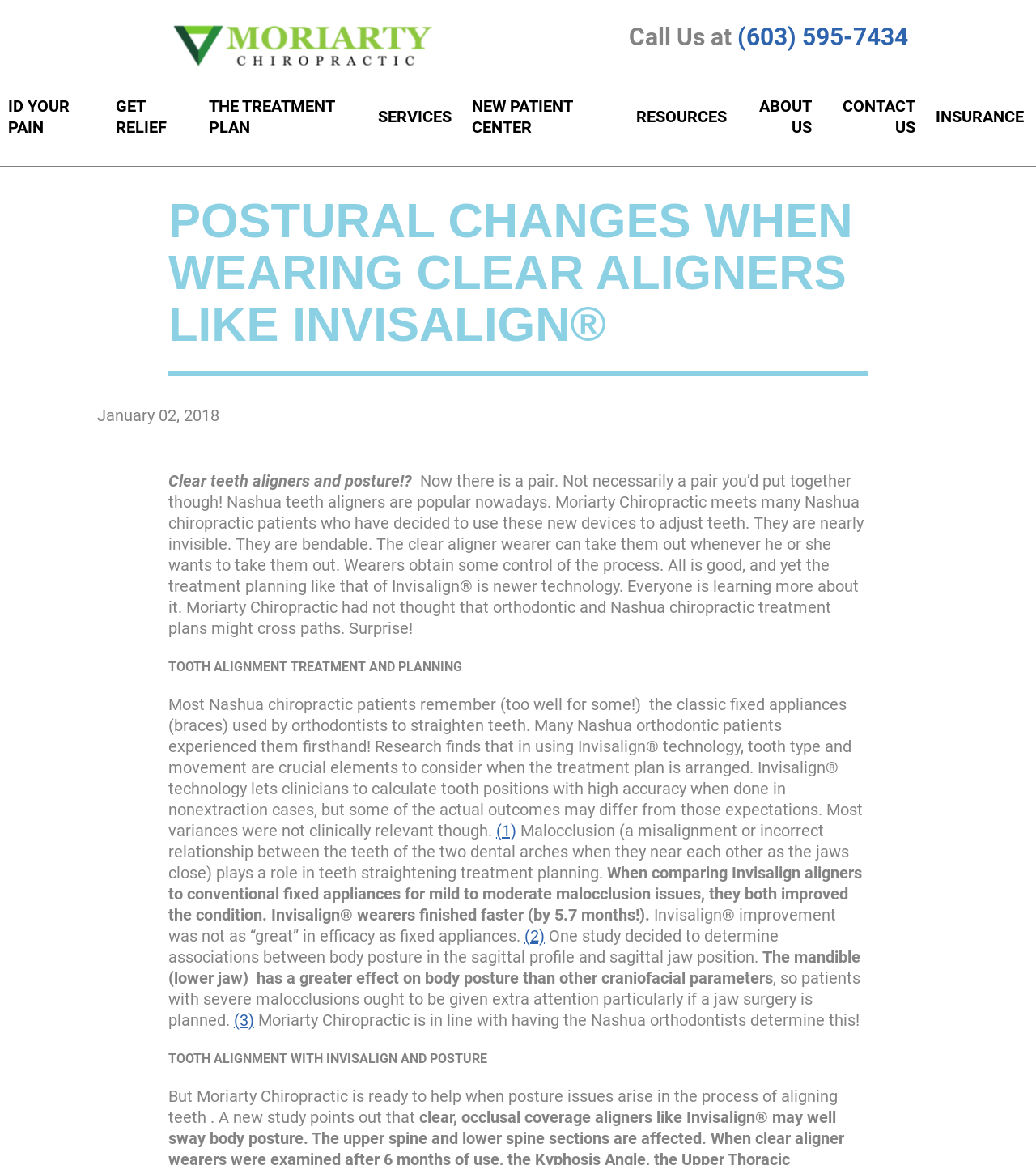Show the bounding box coordinates for the HTML element described as: "New Patient Center".

[0.448, 0.075, 0.602, 0.125]